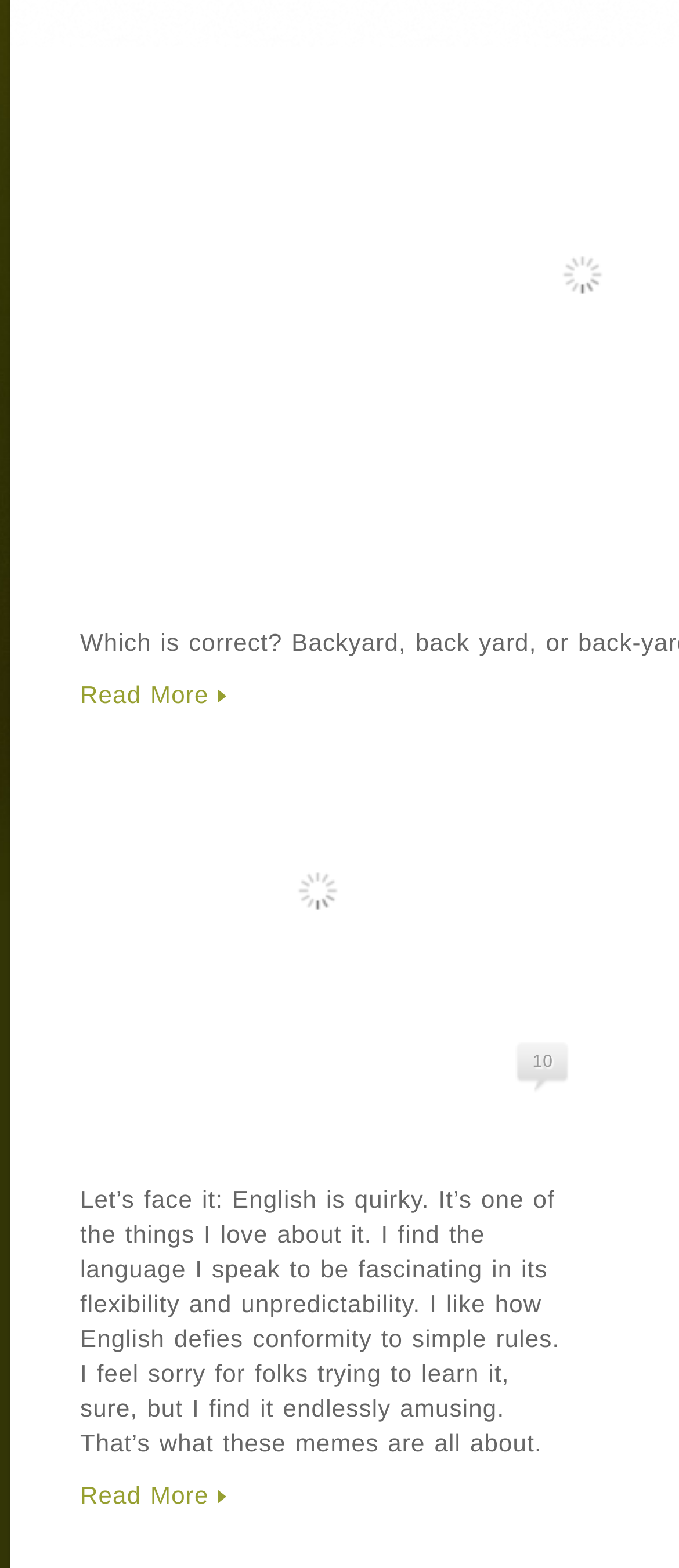Identify the bounding box for the UI element specified in this description: "10". The coordinates must be four float numbers between 0 and 1, formatted as [left, top, right, bottom].

[0.784, 0.672, 0.815, 0.684]